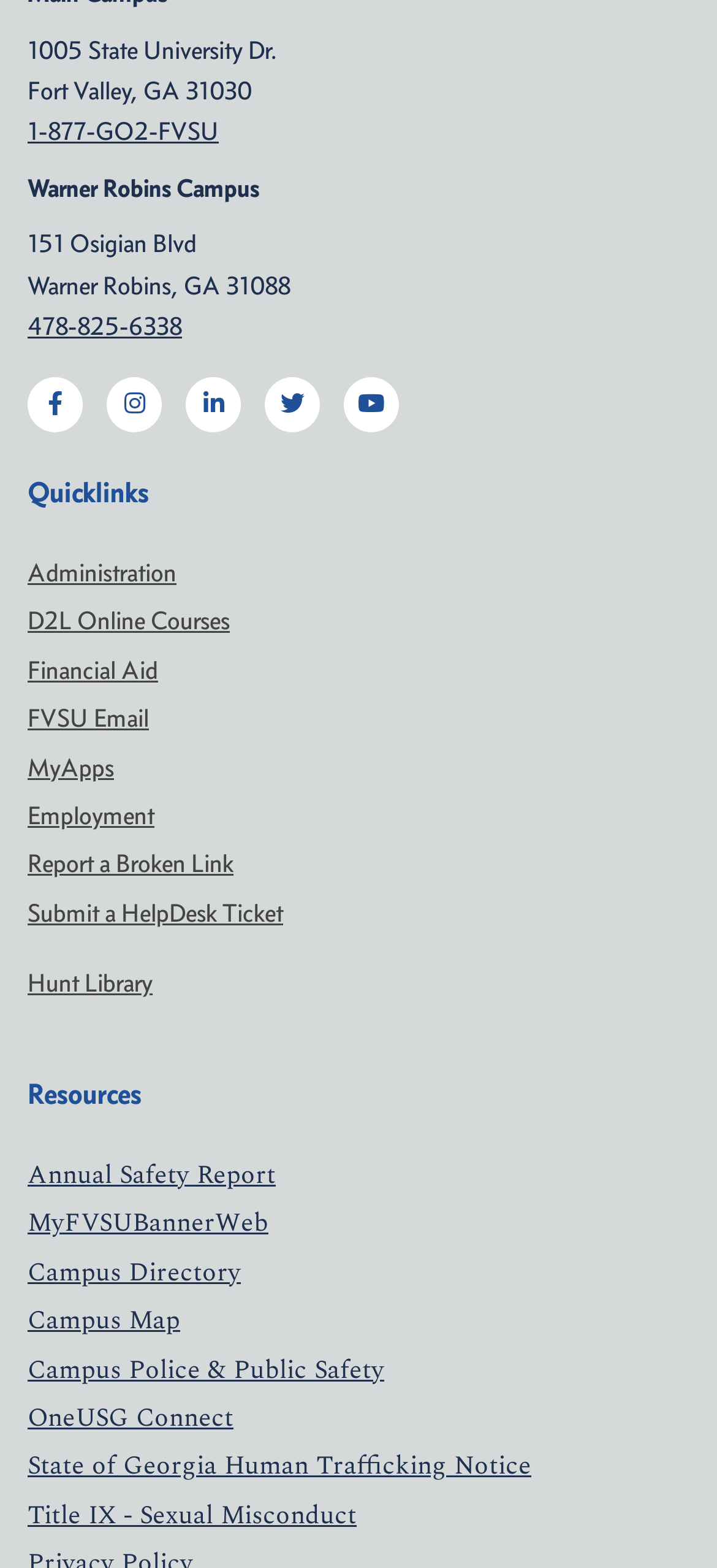Answer the question in a single word or phrase:
What is the phone number of the Warner Robins Campus?

478-825-6338